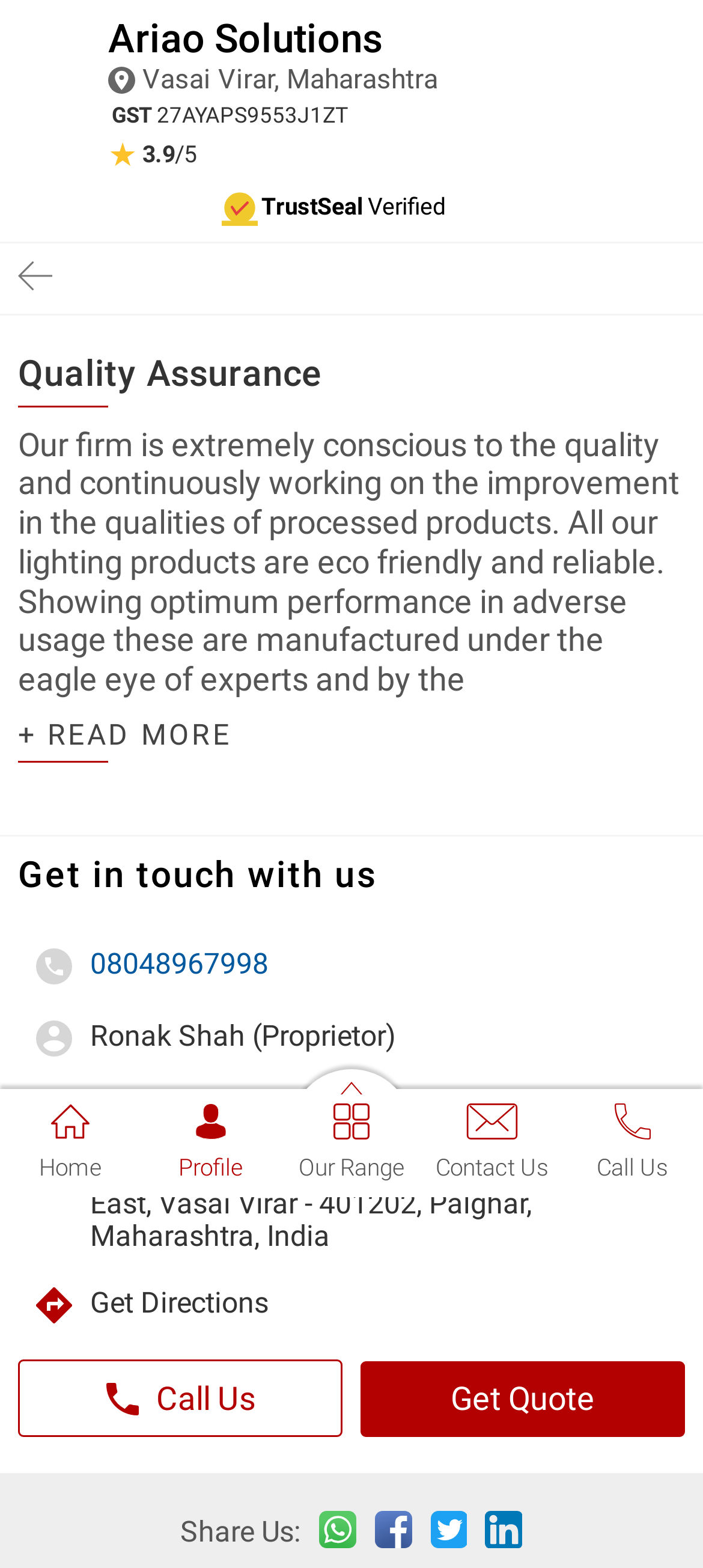Please determine the bounding box coordinates for the element that should be clicked to follow these instructions: "Call Us".

[0.8, 0.695, 1.0, 0.754]